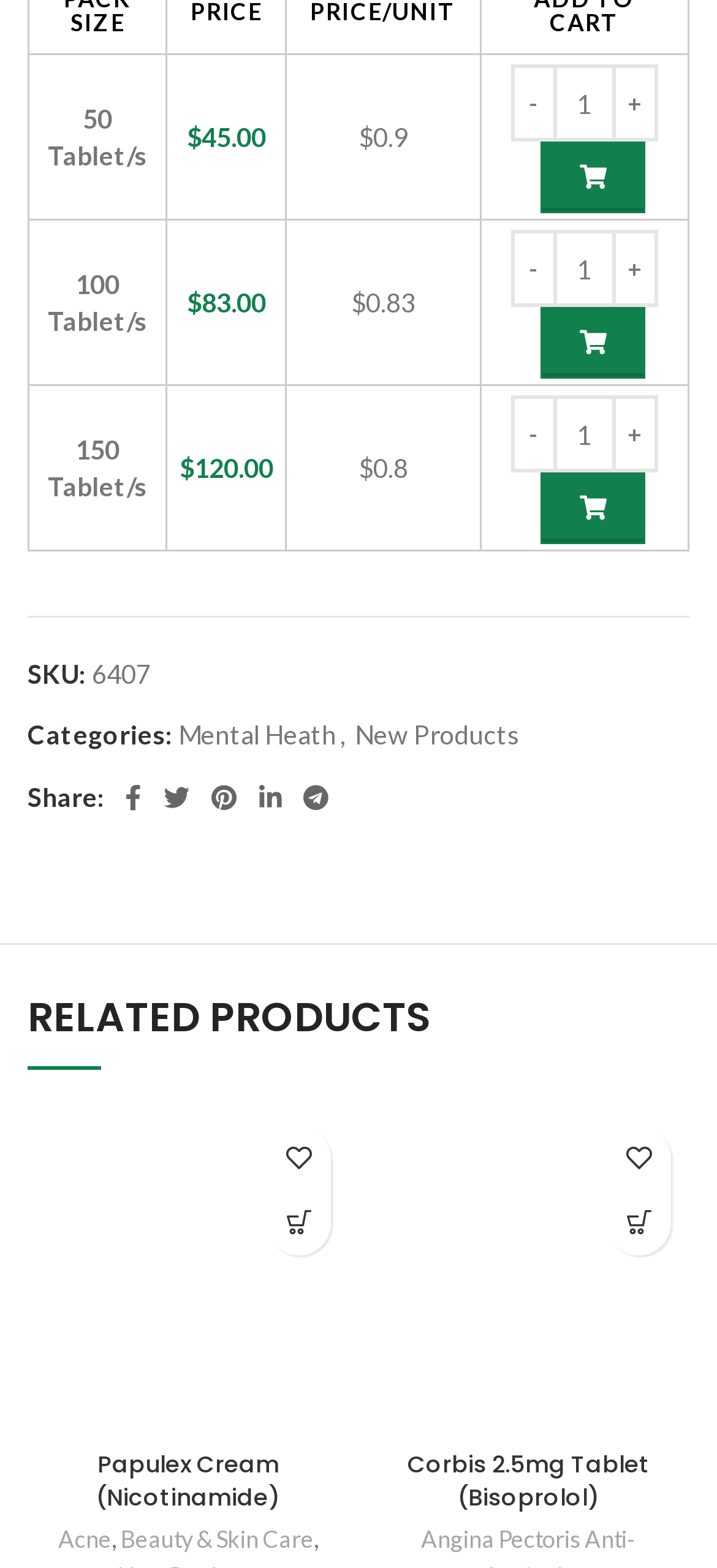How many related products are shown on this webpage?
Using the information from the image, provide a comprehensive answer to the question.

The related products are shown below the 'RELATED PRODUCTS' heading. There are two products listed, namely 'Papulex-Cream-Nicotinamide-Zinc-15gm' and 'Corbis-2.5-Bisoprolol-Fumarate-Tablets-2.5mg'.